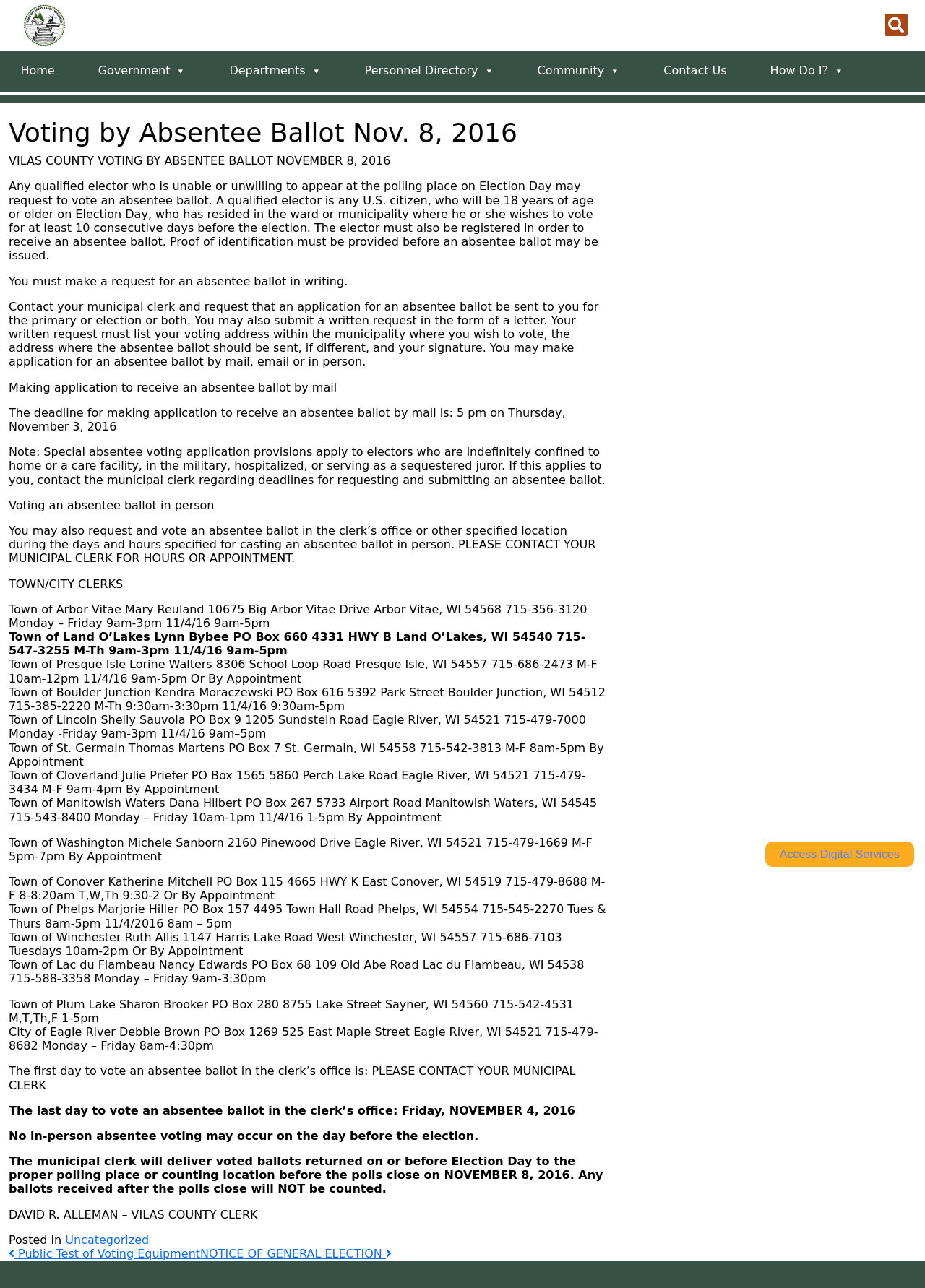What is the deadline for making application to receive an absentee ballot by mail?
Give a thorough and detailed response to the question.

I found this answer by reading the text in the article section of the webpage, specifically the paragraph that starts with 'Making application to receive an absentee ballot by mail'. The deadline is mentioned as 5 pm on Thursday, November 3, 2016.